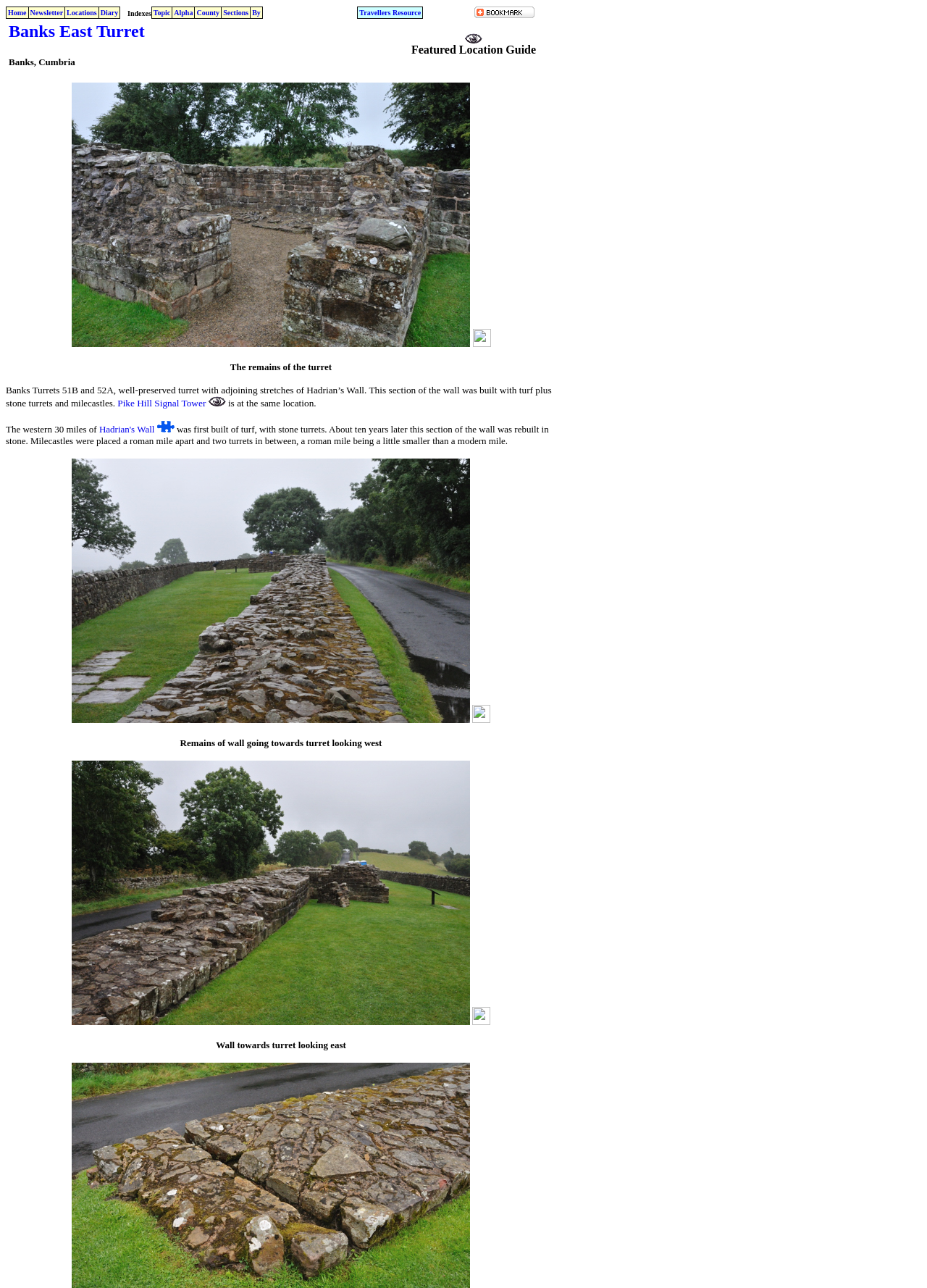Use a single word or phrase to answer the question:
What is the direction in which the wall is going in the last image?

East